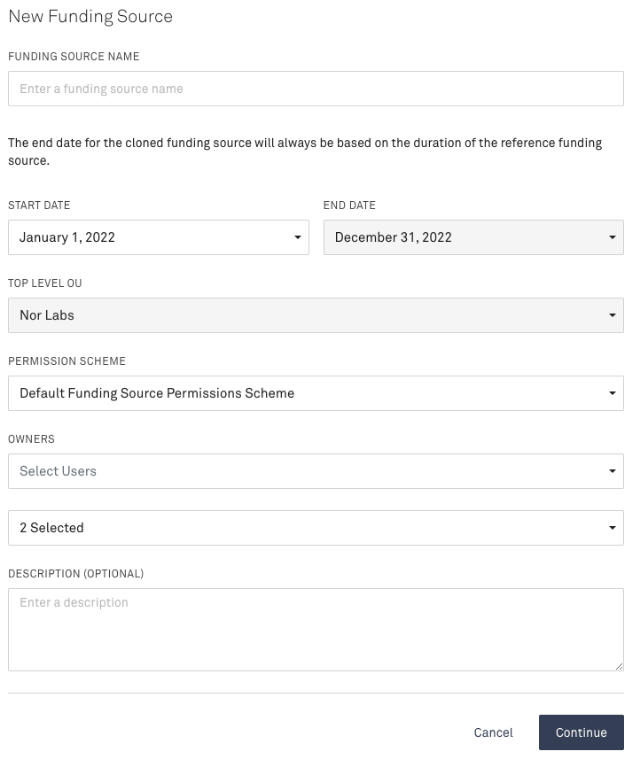What happens to the end date of the cloned funding source?
Answer the question in as much detail as possible.

According to the note provided, the end date of the cloned funding source is automatically determined by the duration of the reference funding source, eliminating the need for manual input.